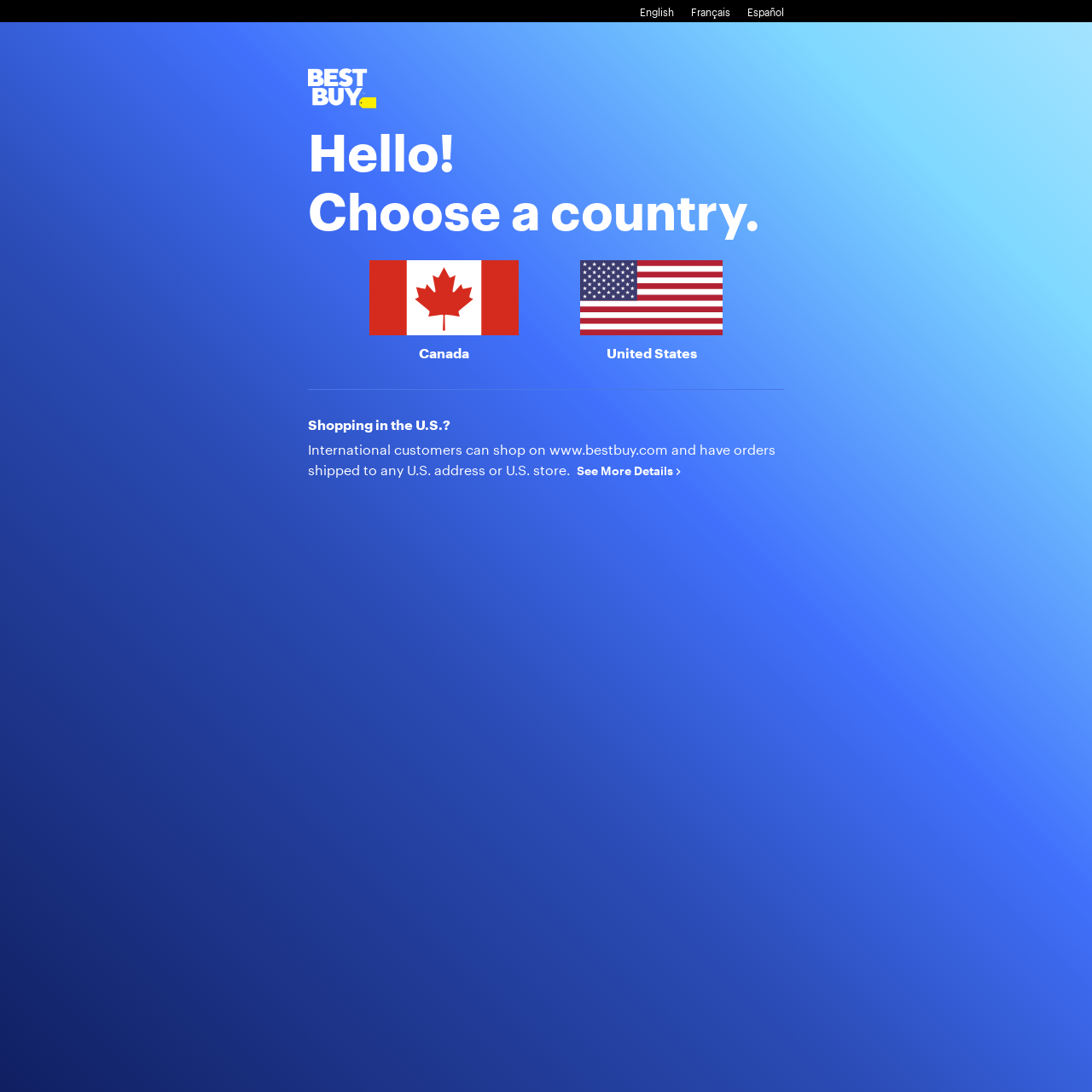Provide a one-word or short-phrase response to the question:
What is the benefit for international customers?

Shop on www.bestbuy.com